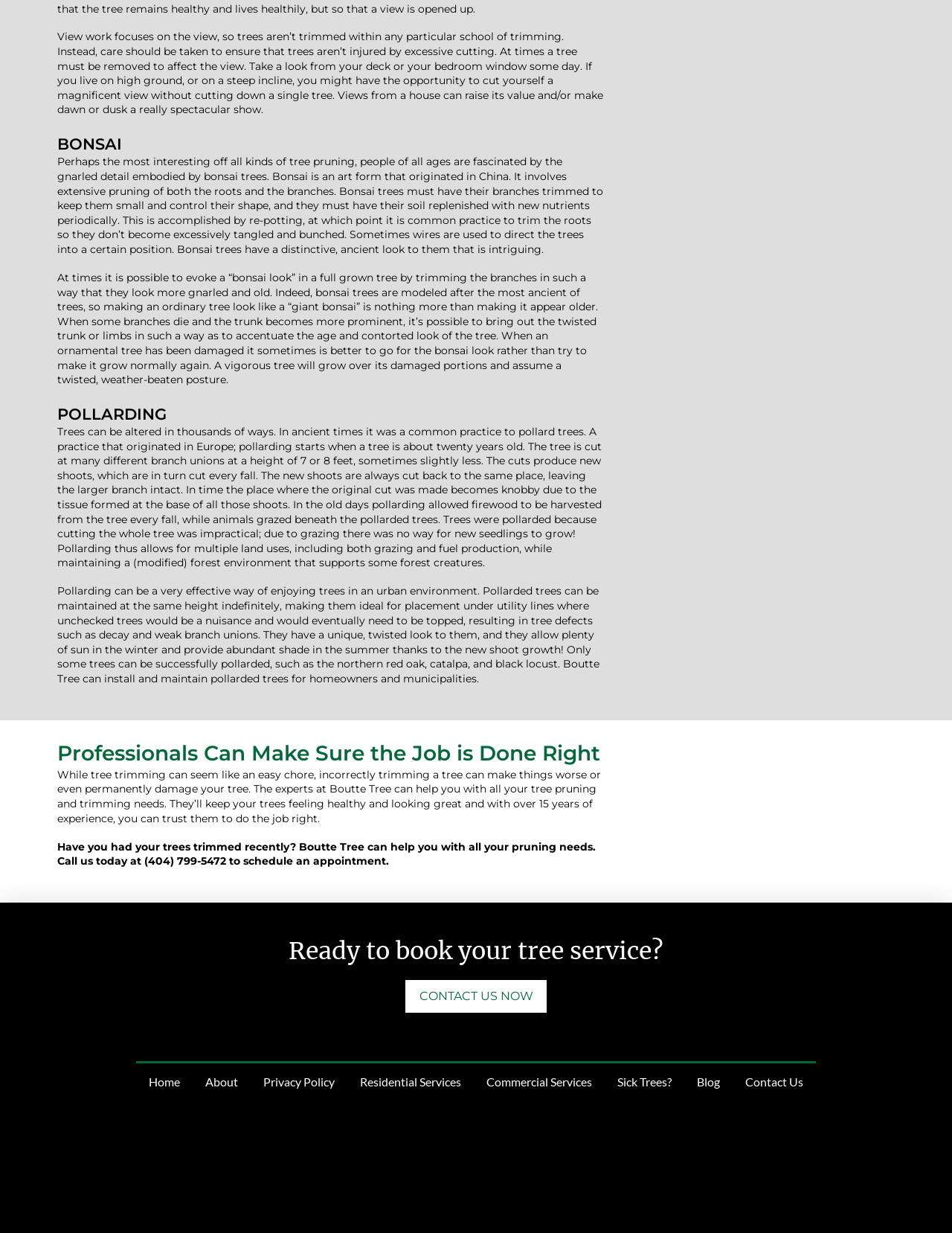What is the purpose of pollarding trees?
Look at the image and construct a detailed response to the question.

According to the webpage, pollarding trees allows for multiple land uses, including grazing and fuel production, while maintaining a modified forest environment that supports some forest creatures.